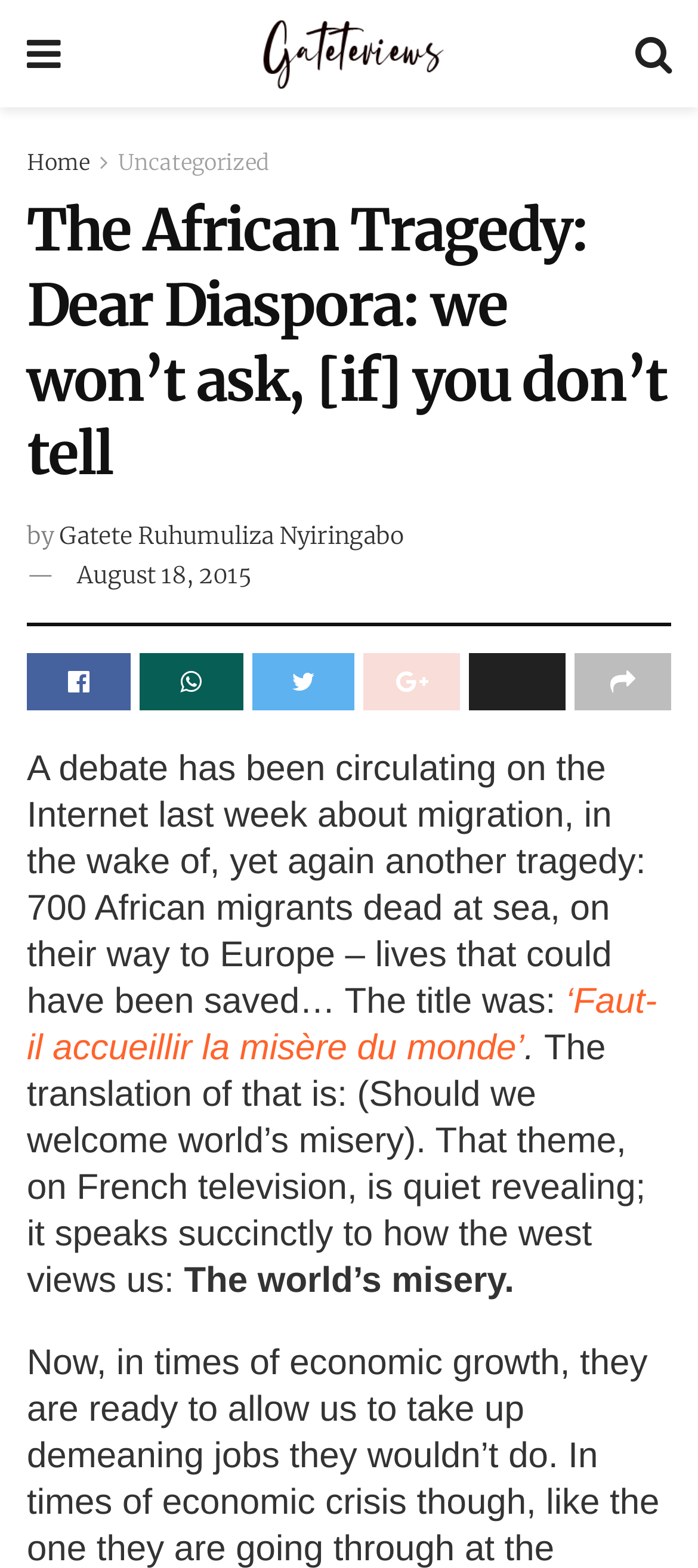Determine the bounding box coordinates of the area to click in order to meet this instruction: "Read the article titled 'The African Tragedy: Dear Diaspora: we won’t ask, [if] you don’t tell'".

[0.038, 0.125, 0.962, 0.315]